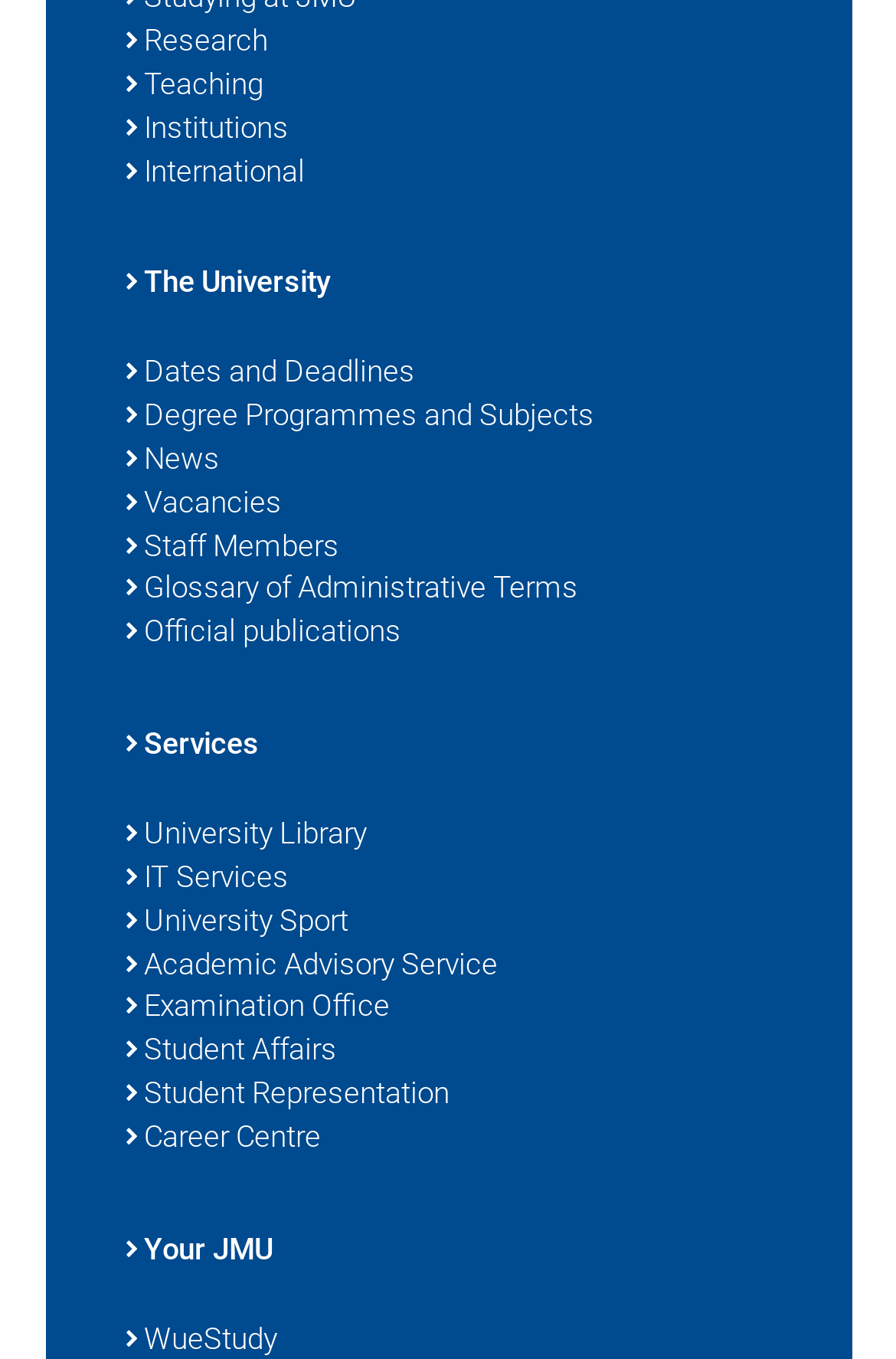Find the bounding box coordinates for the element that must be clicked to complete the instruction: "Check news and updates". The coordinates should be four float numbers between 0 and 1, indicated as [left, top, right, bottom].

[0.14, 0.323, 0.86, 0.355]